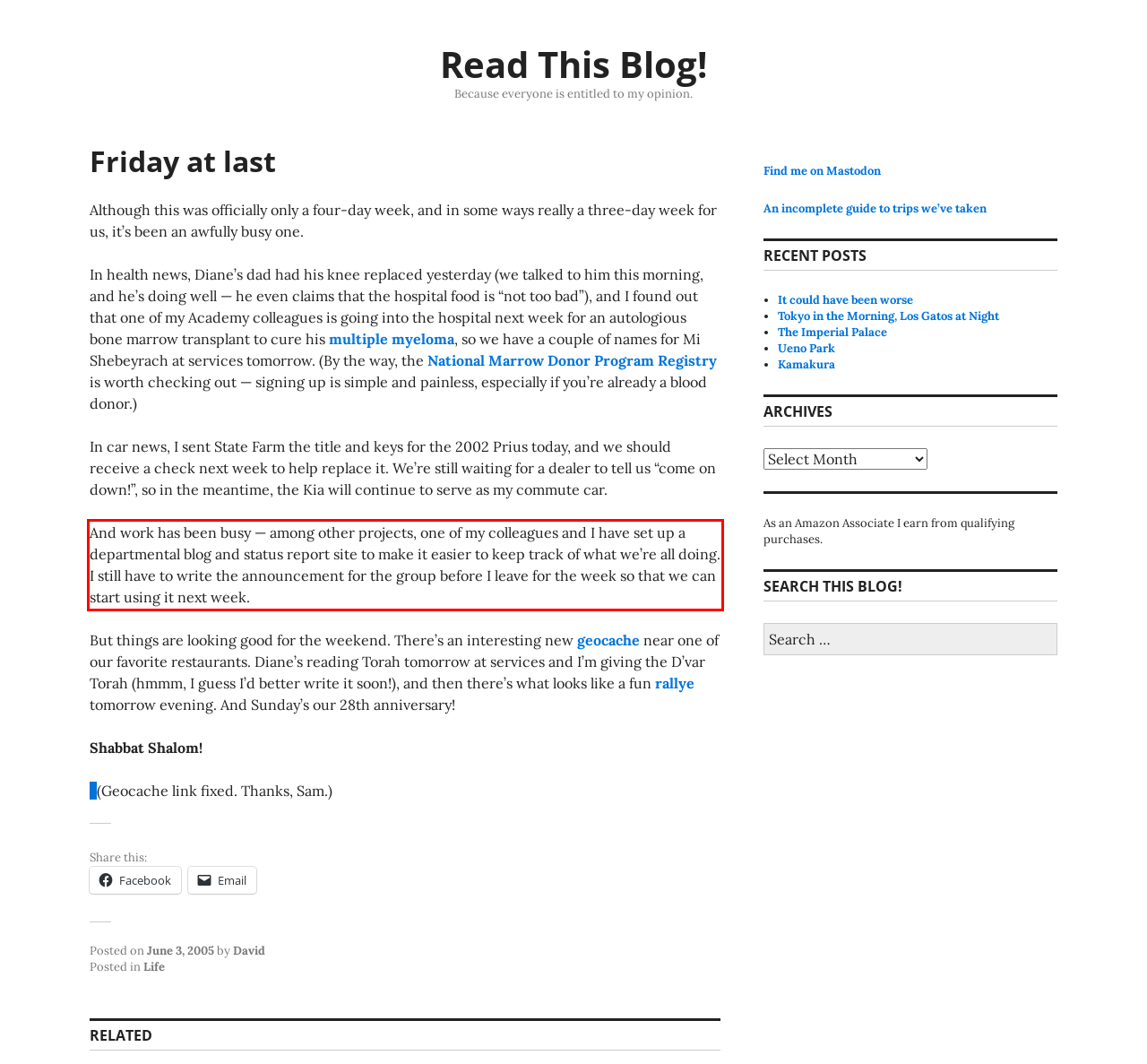Given a webpage screenshot with a red bounding box, perform OCR to read and deliver the text enclosed by the red bounding box.

And work has been busy — among other projects, one of my colleagues and I have set up a departmental blog and status report site to make it easier to keep track of what we’re all doing. I still have to write the announcement for the group before I leave for the week so that we can start using it next week.